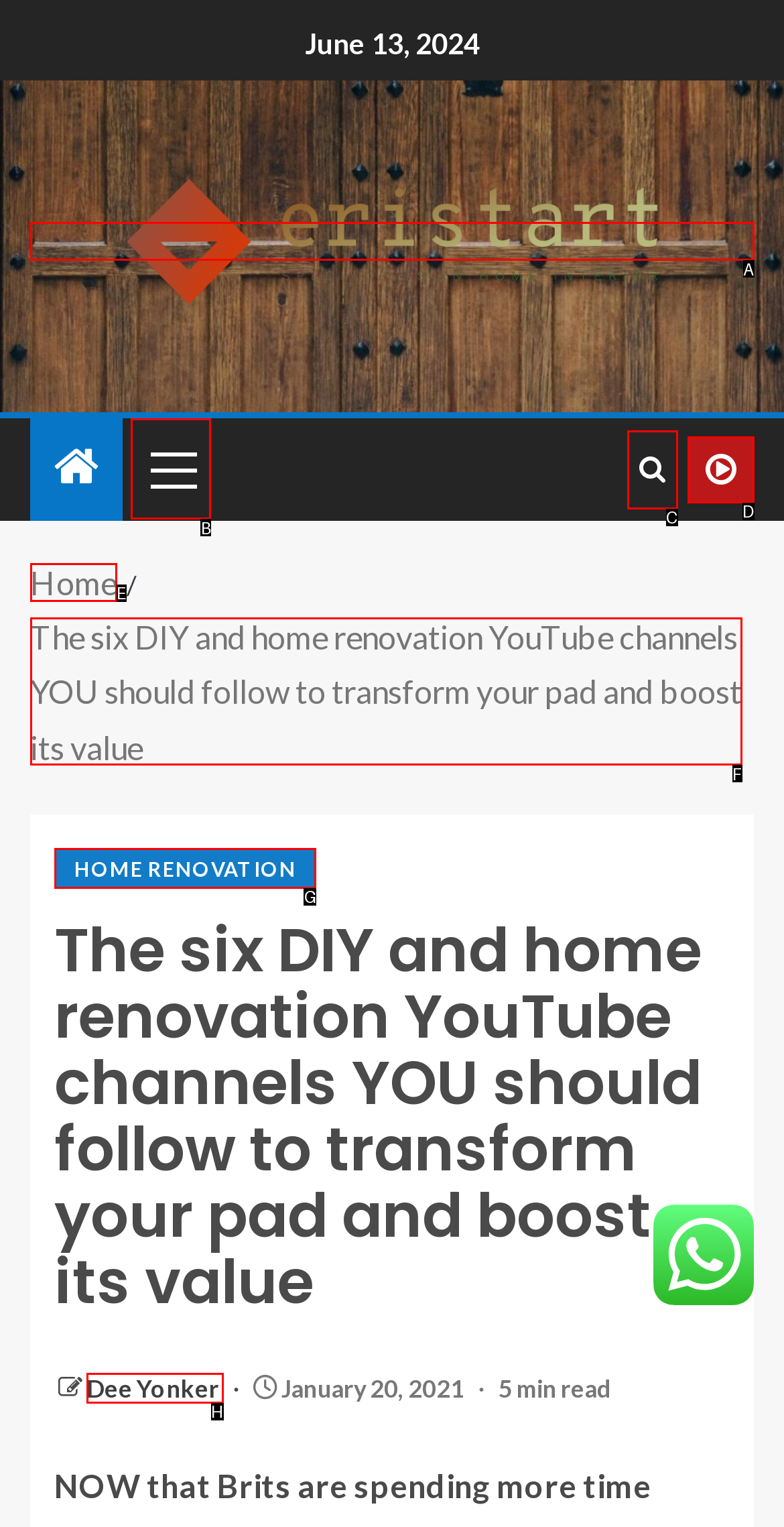Identify the correct option to click in order to complete this task: View the primary menu
Answer with the letter of the chosen option directly.

B